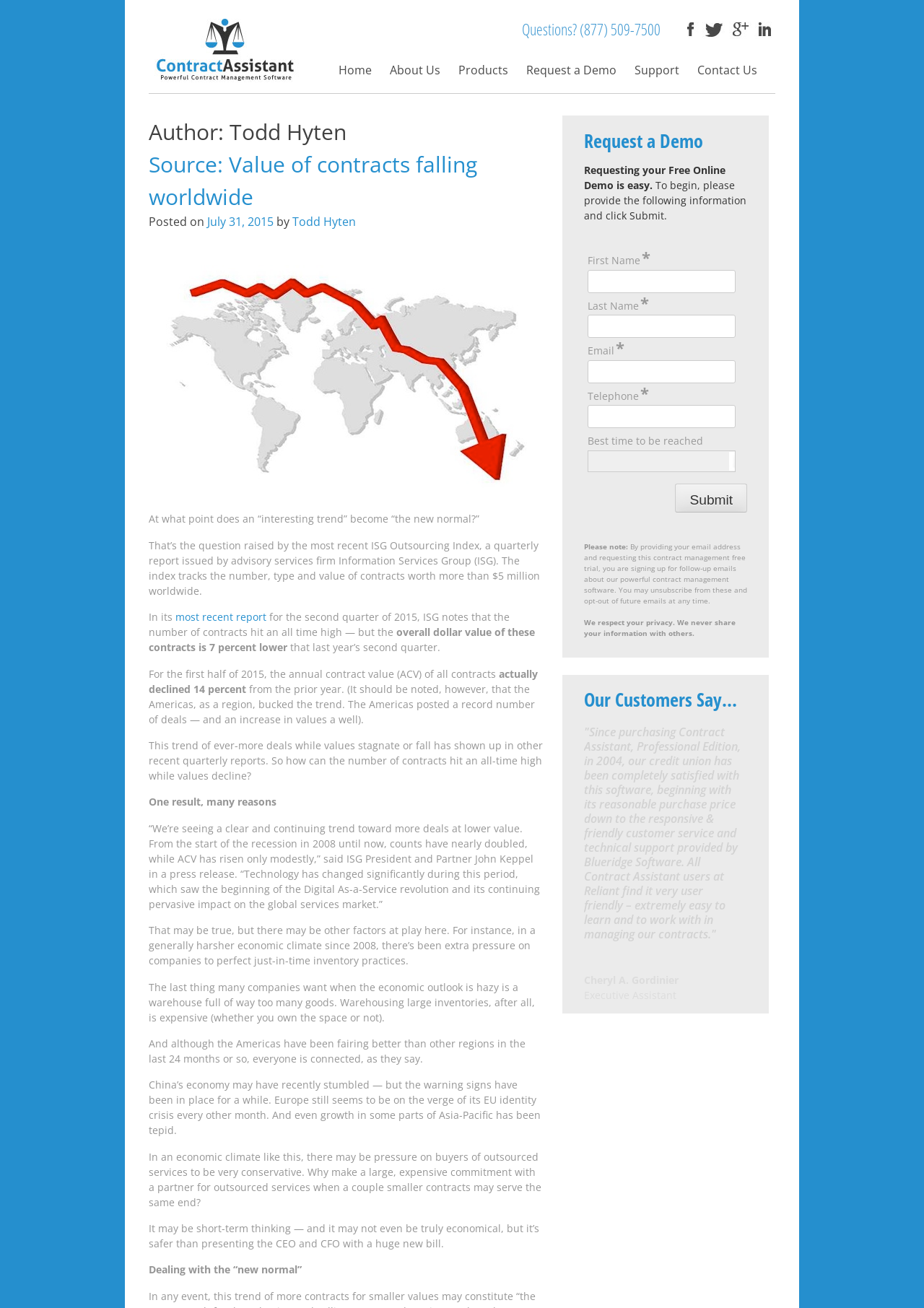Determine the bounding box for the UI element as described: "July 31, 2015August 5, 2015". The coordinates should be represented as four float numbers between 0 and 1, formatted as [left, top, right, bottom].

[0.224, 0.163, 0.296, 0.175]